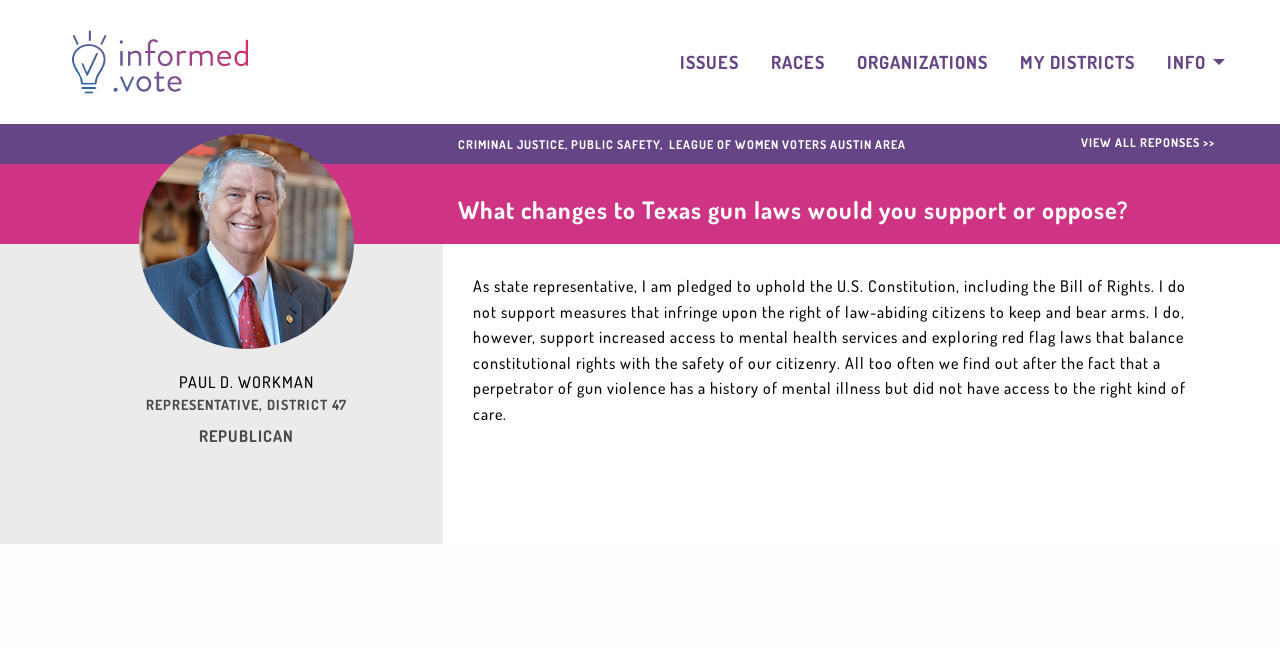What is the name of the candidate?
Please provide a detailed answer to the question.

I examined the webpage and found that the candidate's name is mentioned as 'PAUL D. WORKMAN' in a heading, along with their title and party affiliation.